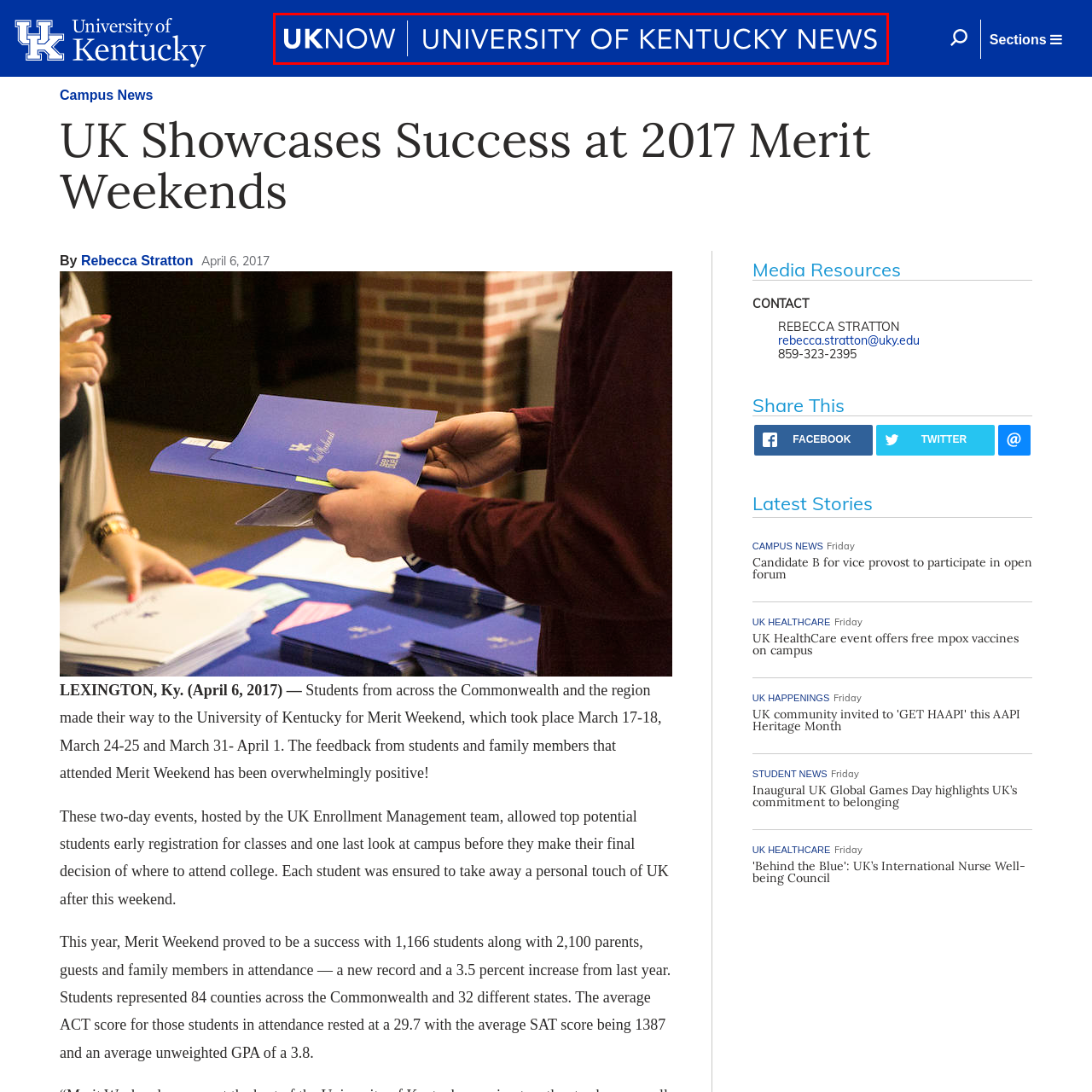What is the color of the text on the title banner?
Direct your attention to the area of the image outlined in red and provide a detailed response based on the visual information available.

The text on the title banner is prominently displayed in white, which provides a clear contrast to the vibrant blue background and emphasizes the university's commitment to keeping its community informed.